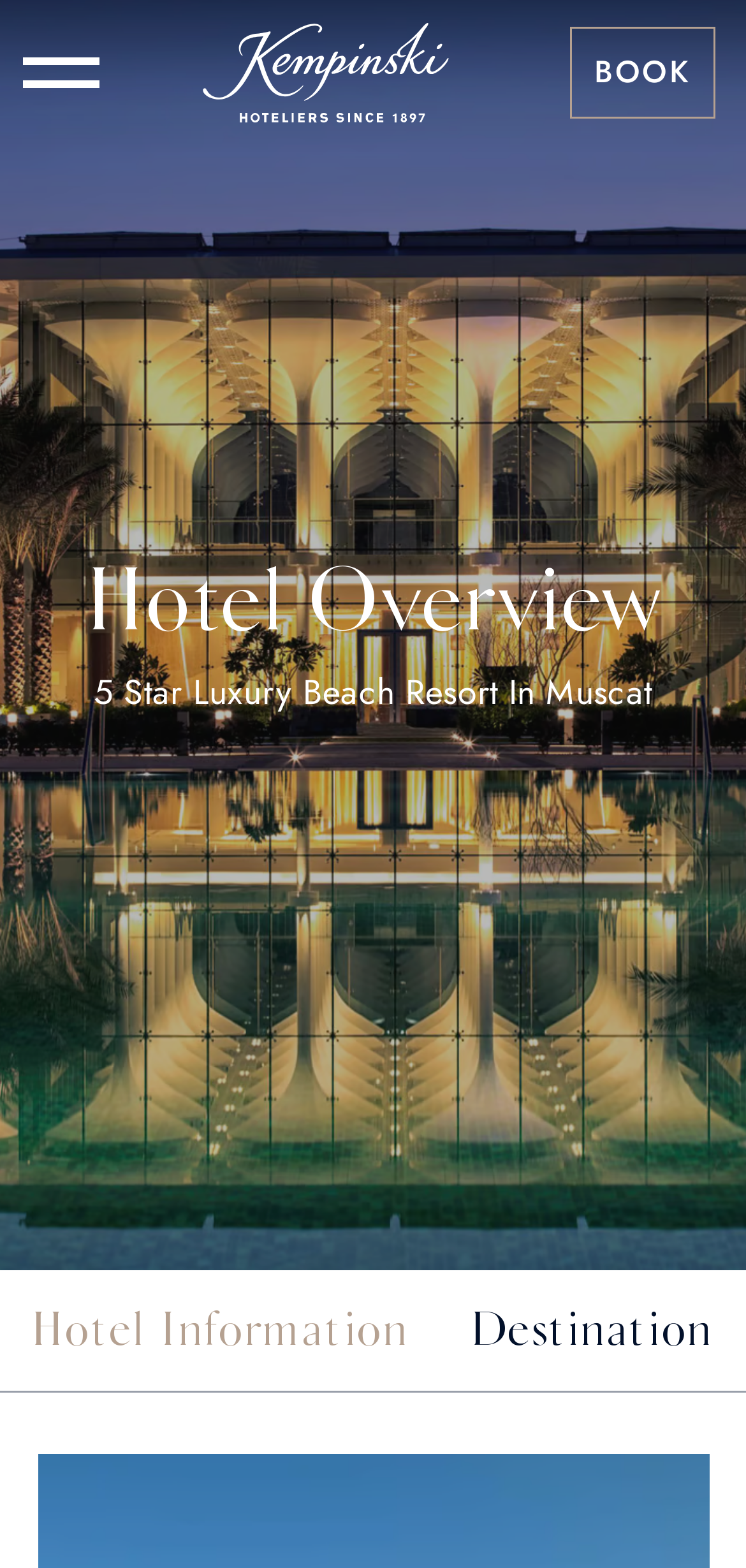Please answer the following question as detailed as possible based on the image: 
What type of resort is Kempinski Hotel Muscat?

Based on the webpage, I found the text '5 Star Luxury Beach Resort In Muscat' which indicates the type of resort Kempinski Hotel Muscat is.